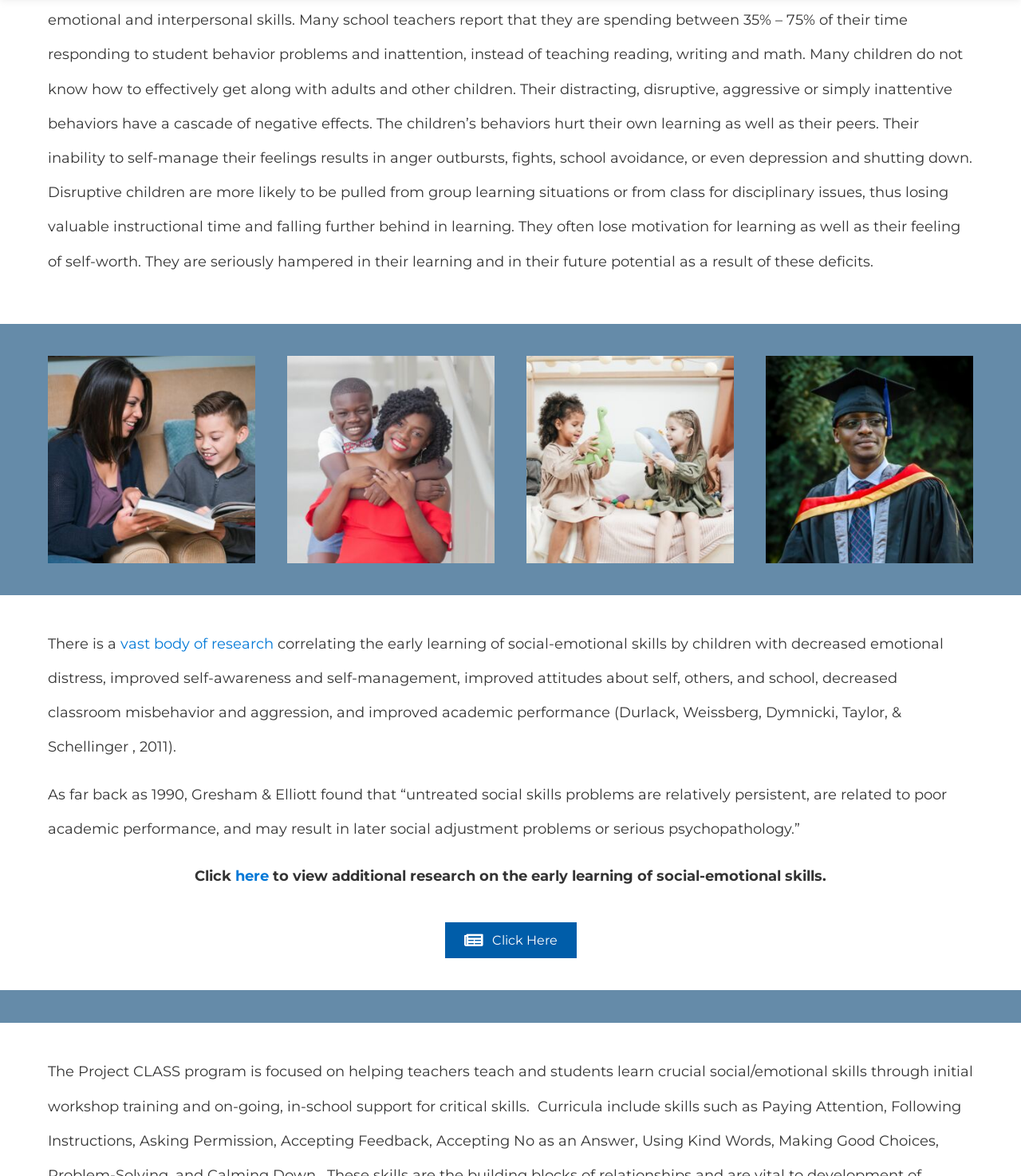Find and provide the bounding box coordinates for the UI element described here: "here". The coordinates should be given as four float numbers between 0 and 1: [left, top, right, bottom].

[0.23, 0.737, 0.263, 0.752]